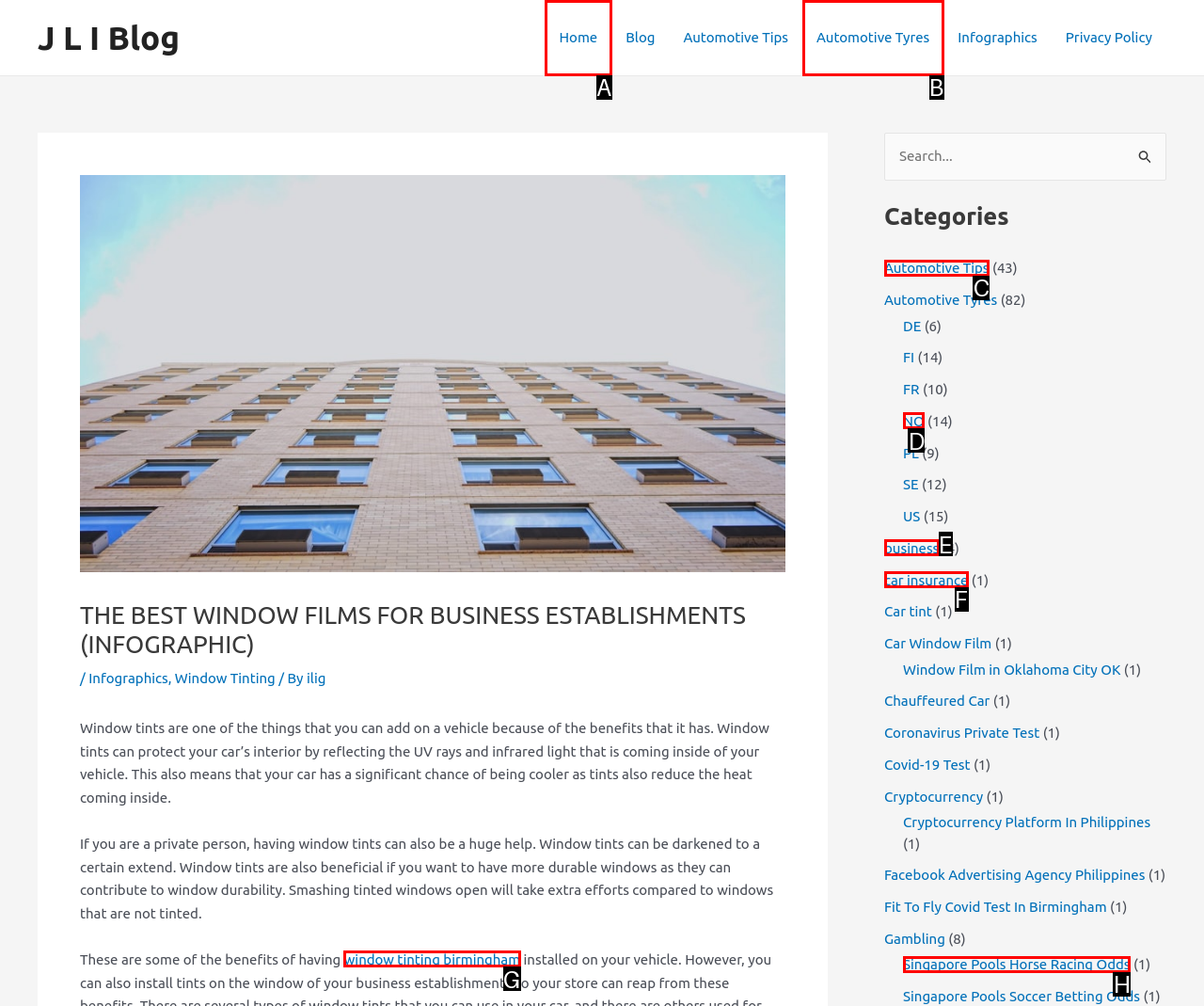Identify which lettered option completes the task: Add to cart. Provide the letter of the correct choice.

None